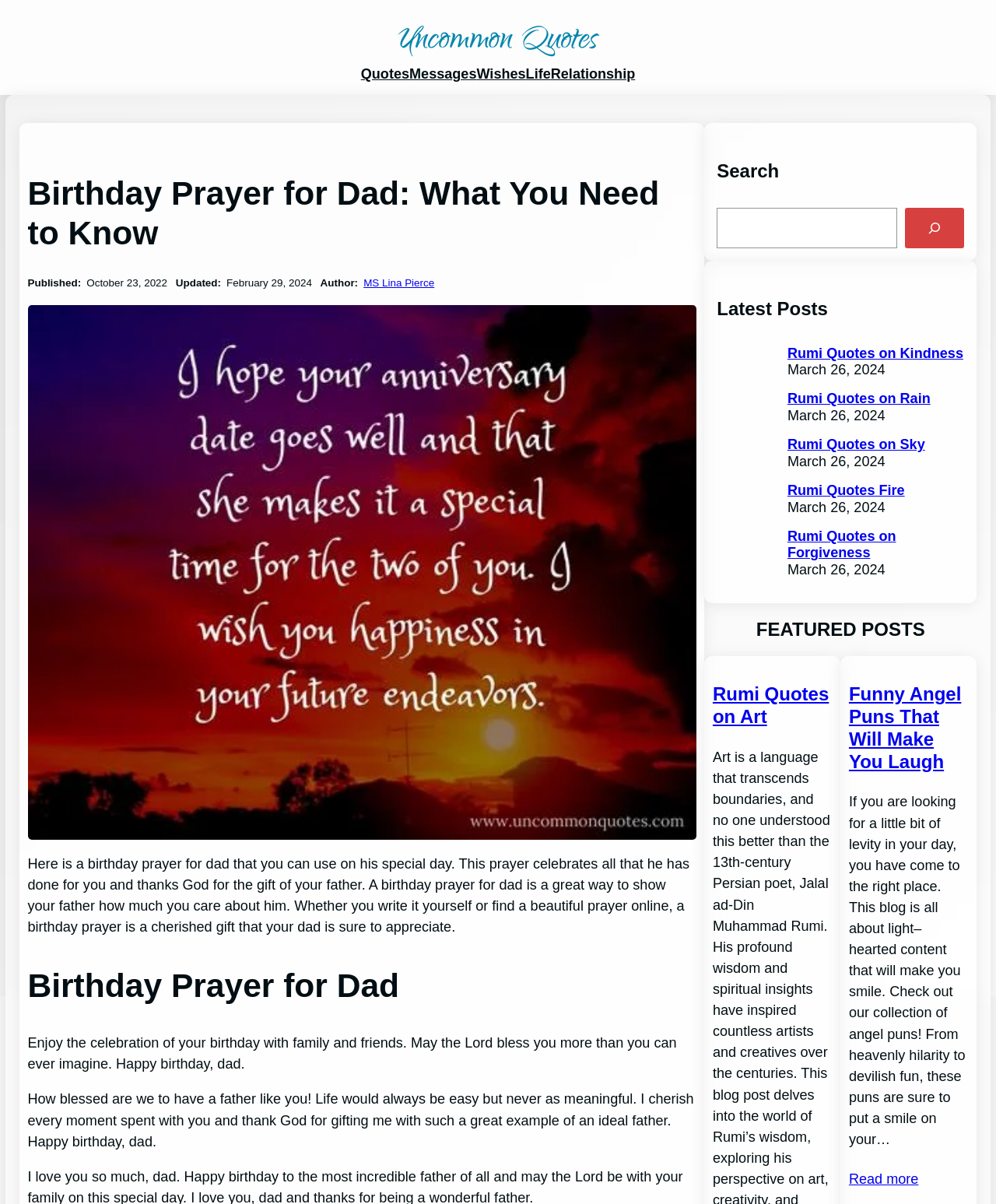Determine which piece of text is the heading of the webpage and provide it.

Birthday Prayer for Dad: What You Need to Know